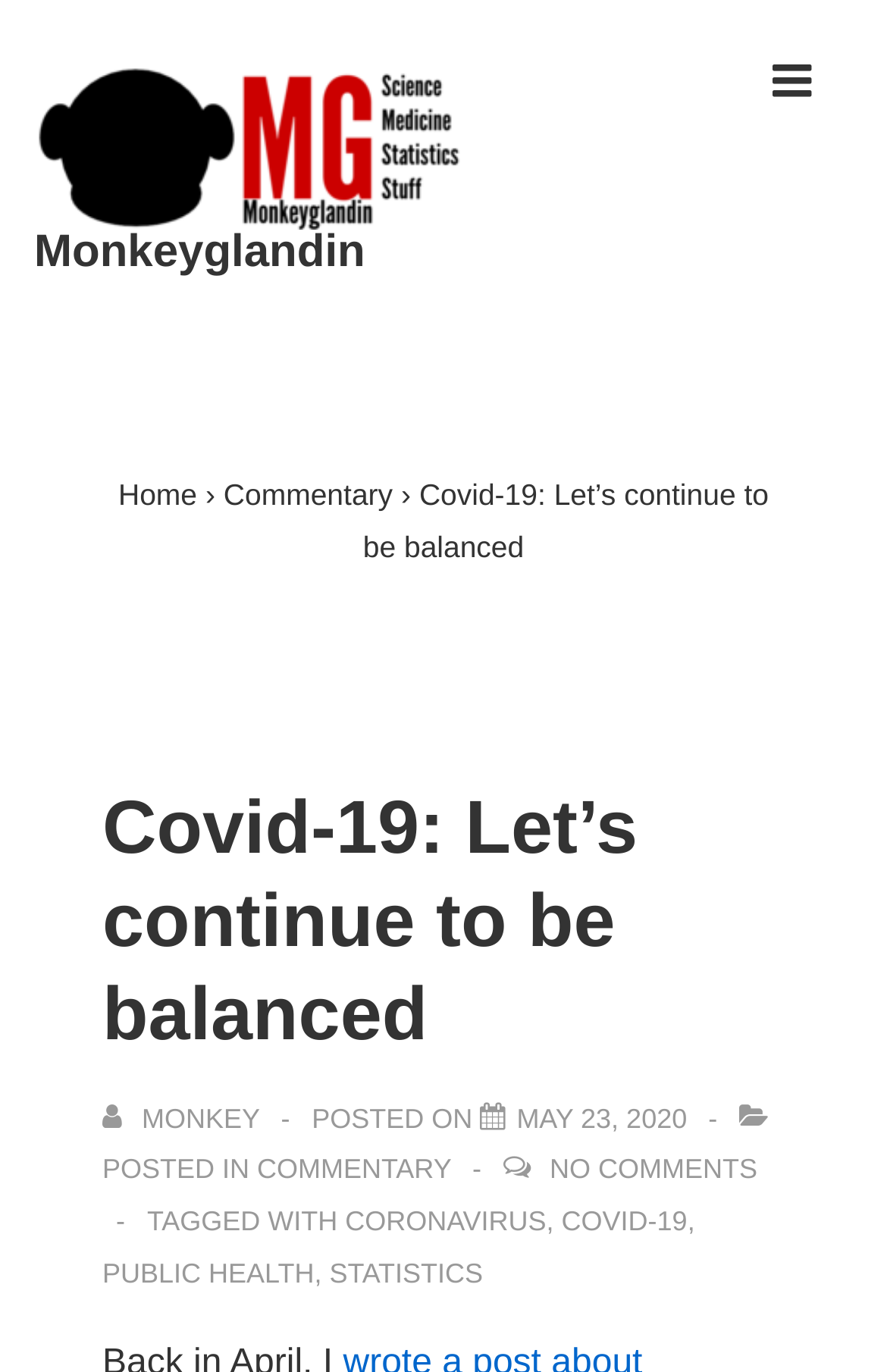Determine the bounding box coordinates for the clickable element to execute this instruction: "Read the Covid-19 commentary". Provide the coordinates as four float numbers between 0 and 1, i.e., [left, top, right, bottom].

[0.582, 0.803, 0.775, 0.826]